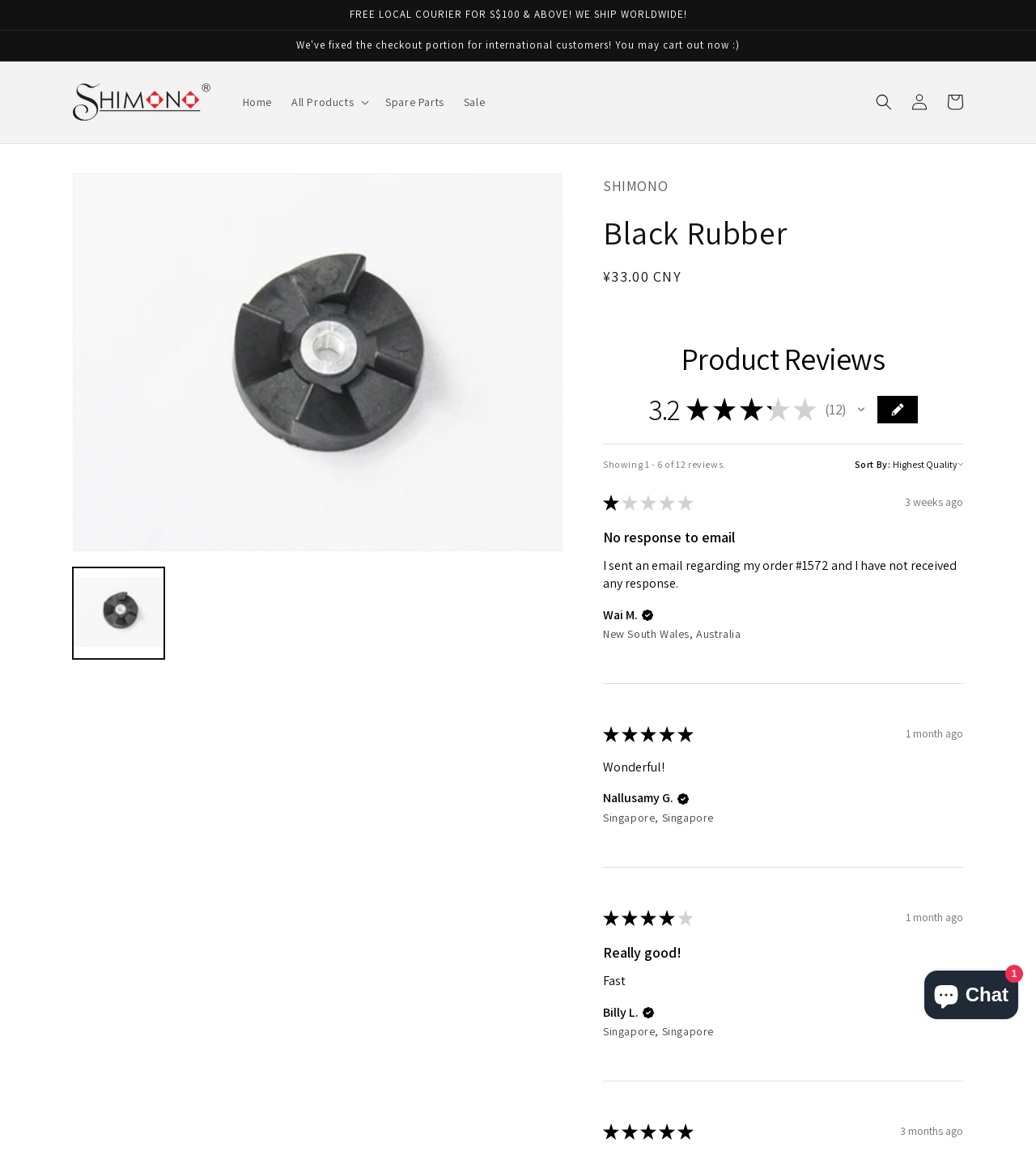How many reviews are there for this product?
Refer to the screenshot and answer in one word or phrase.

12